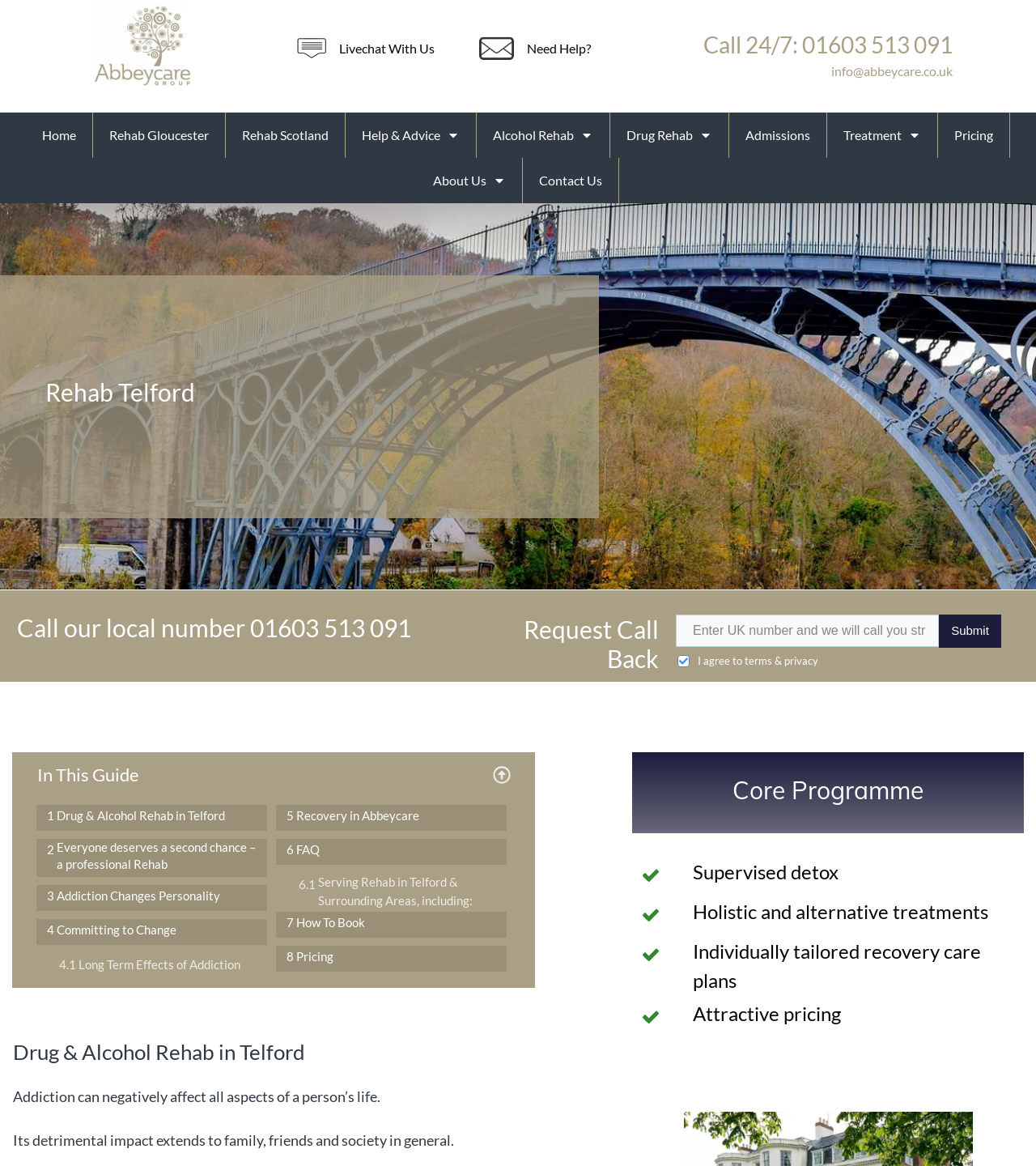Kindly determine the bounding box coordinates for the area that needs to be clicked to execute this instruction: "Read about Drug & Alcohol Rehab in Telford".

[0.055, 0.692, 0.217, 0.707]